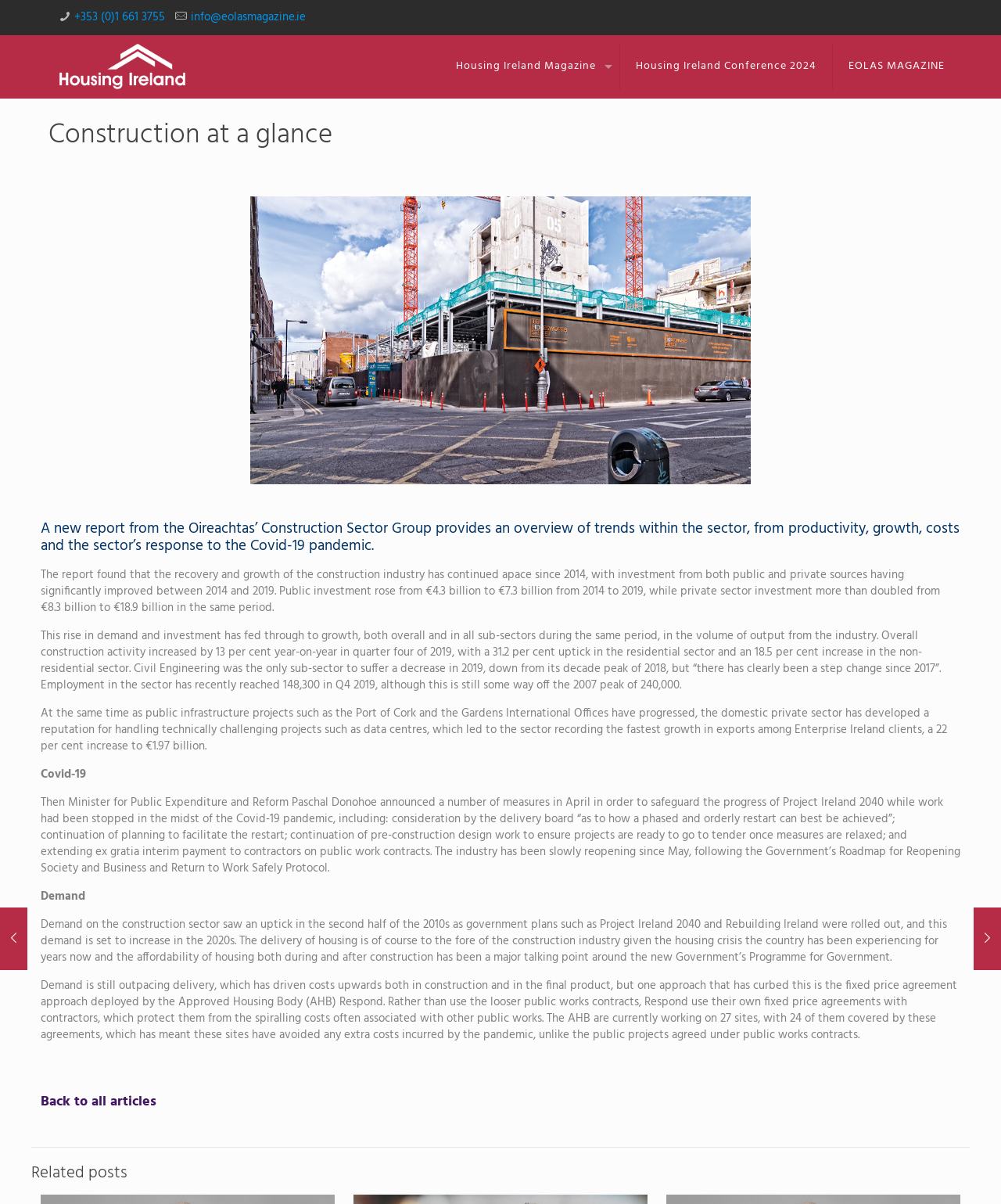Could you identify the text that serves as the heading for this webpage?

Construction at a glance